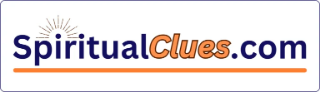What does the sunburst motif symbolize?
Look at the image and provide a detailed response to the question.

The sunburst motif above the website's name in the logo symbolizes enlightenment and guidance, which is reflective of the website's mission to provide insights into spiritual meanings and guide individuals on their spiritual journey.